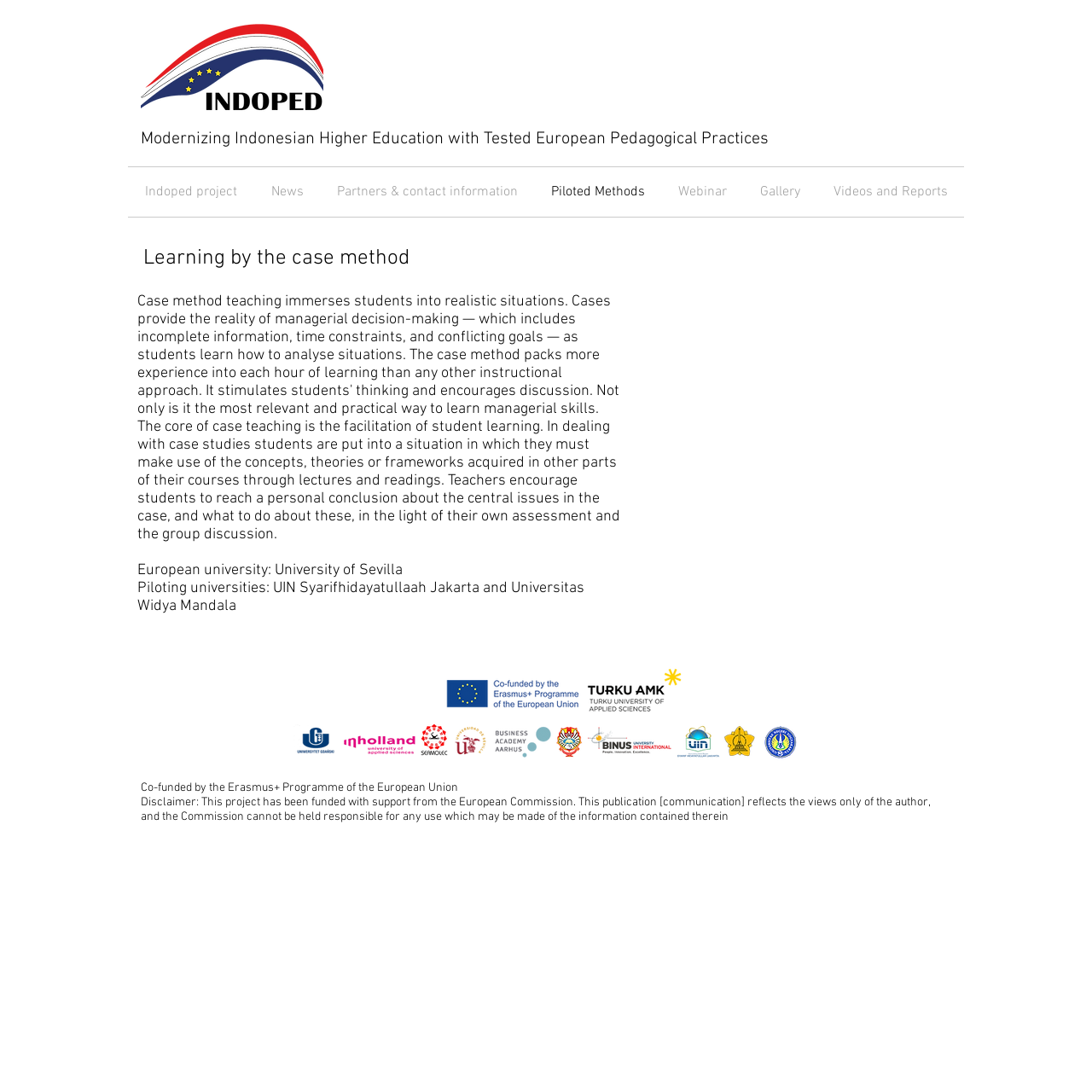Using the information in the image, could you please answer the following question in detail:
How many piloting universities are mentioned?

I found the answer by looking at the main content section of the webpage, where it mentions 'Piloting universities: UIN Syarifhidayatullaah Jakarta and Universitas Widya Mandala', which are two universities.